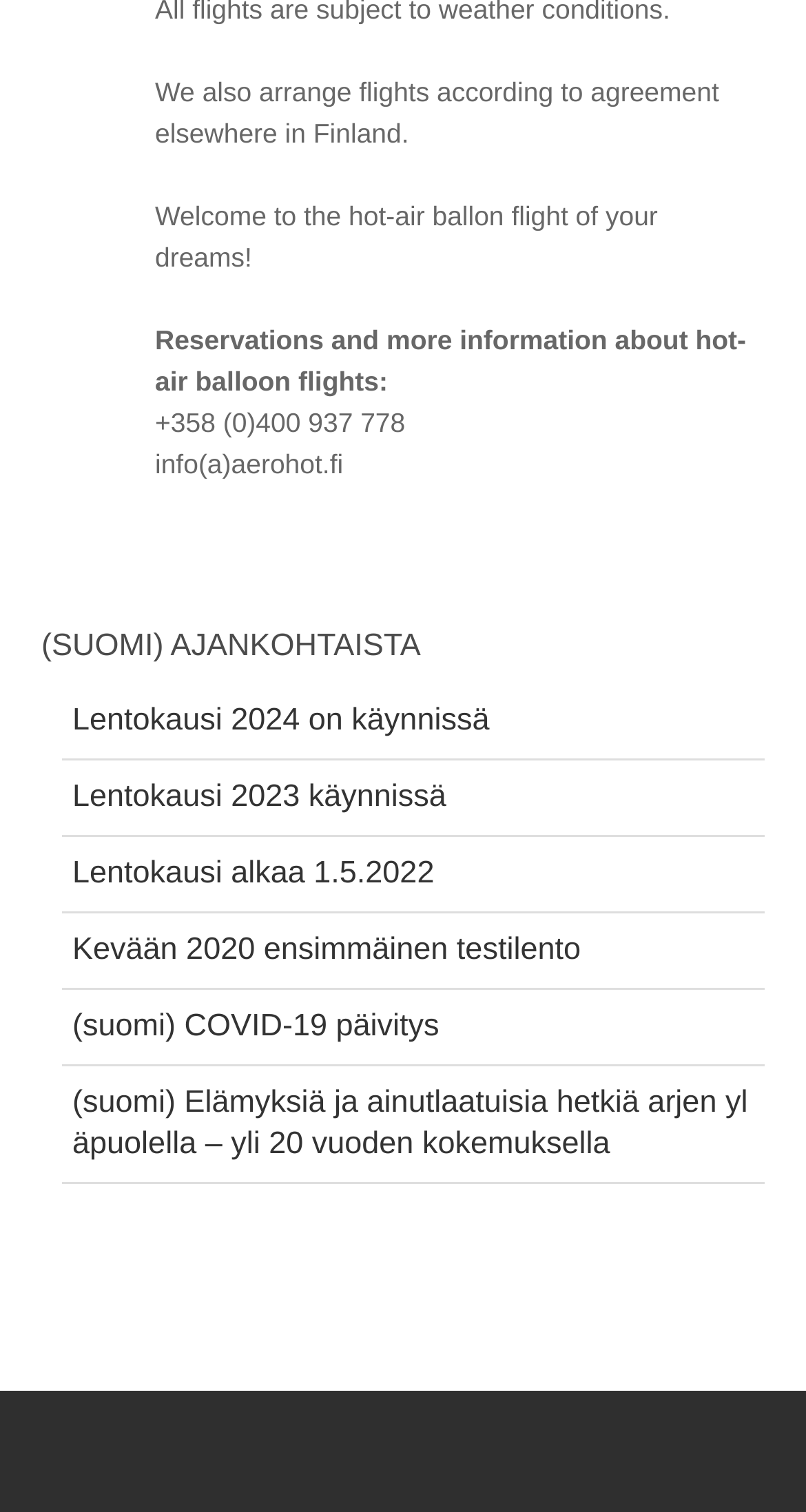Based on the element description "Lentokausi 2023 käynnissä", predict the bounding box coordinates of the UI element.

[0.077, 0.503, 0.949, 0.554]